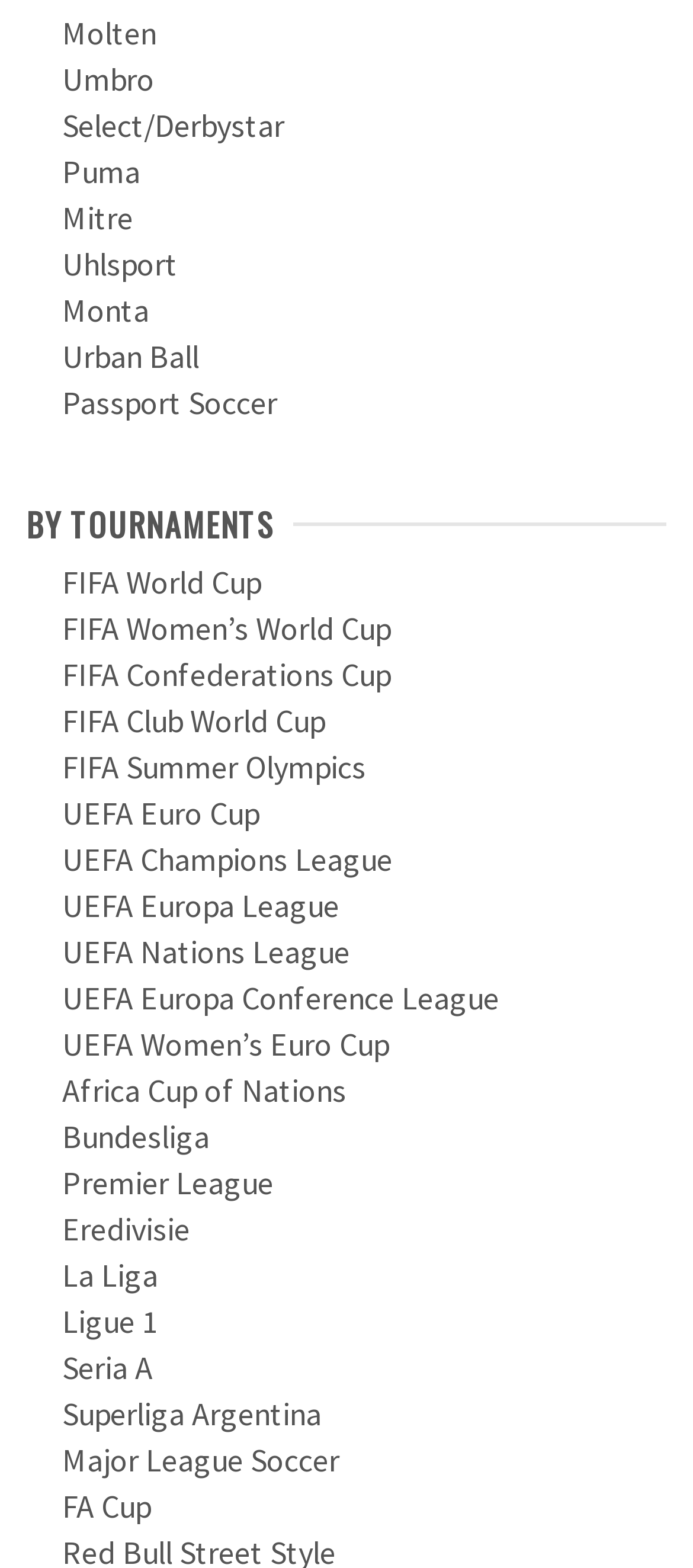Locate the UI element that matches the description UEFA Women’s Euro Cup in the webpage screenshot. Return the bounding box coordinates in the format (top-left x, top-left y, bottom-right x, bottom-right y), with values ranging from 0 to 1.

[0.09, 0.653, 0.562, 0.679]